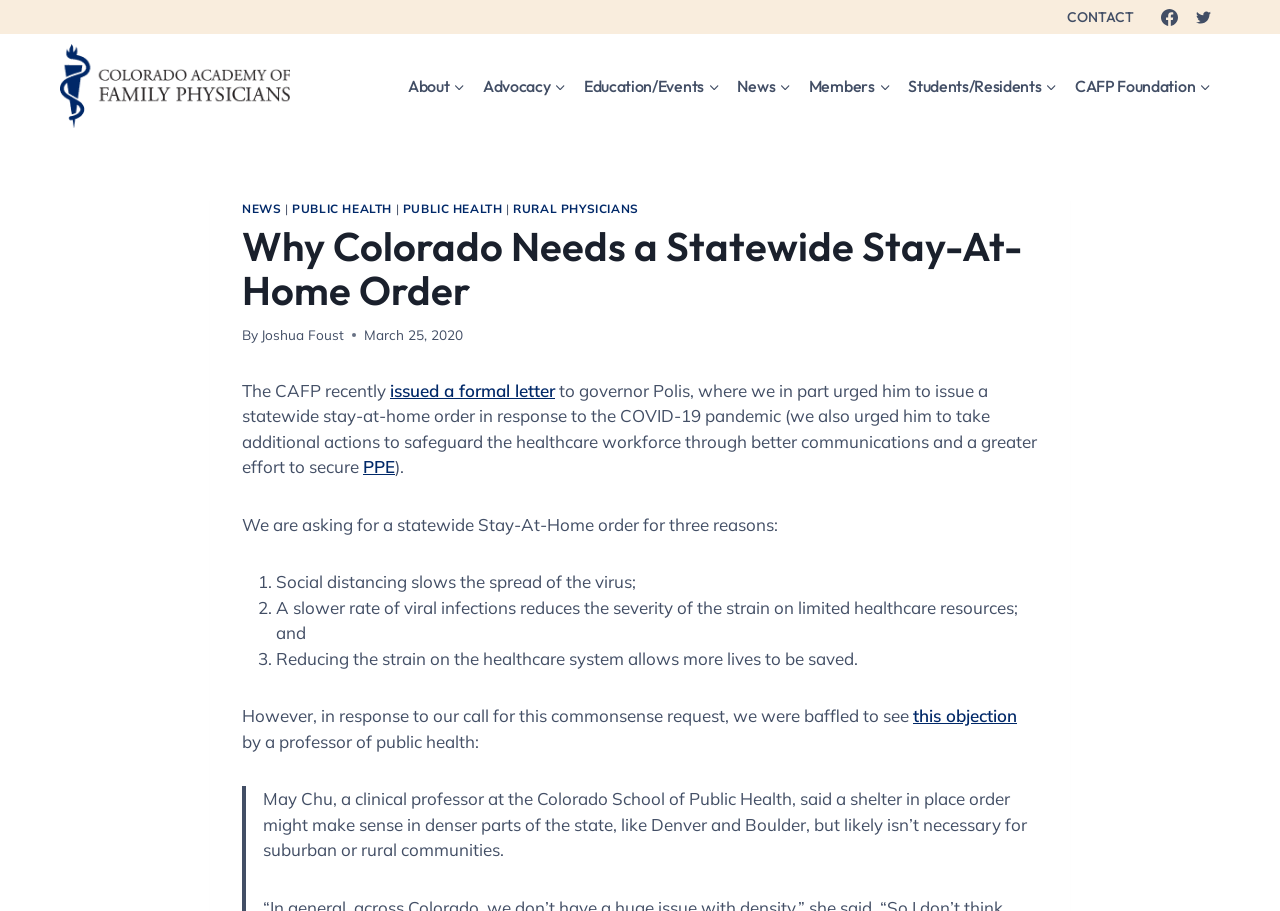Can you identify and provide the main heading of the webpage?

Why Colorado Needs a Statewide Stay-At-Home Order